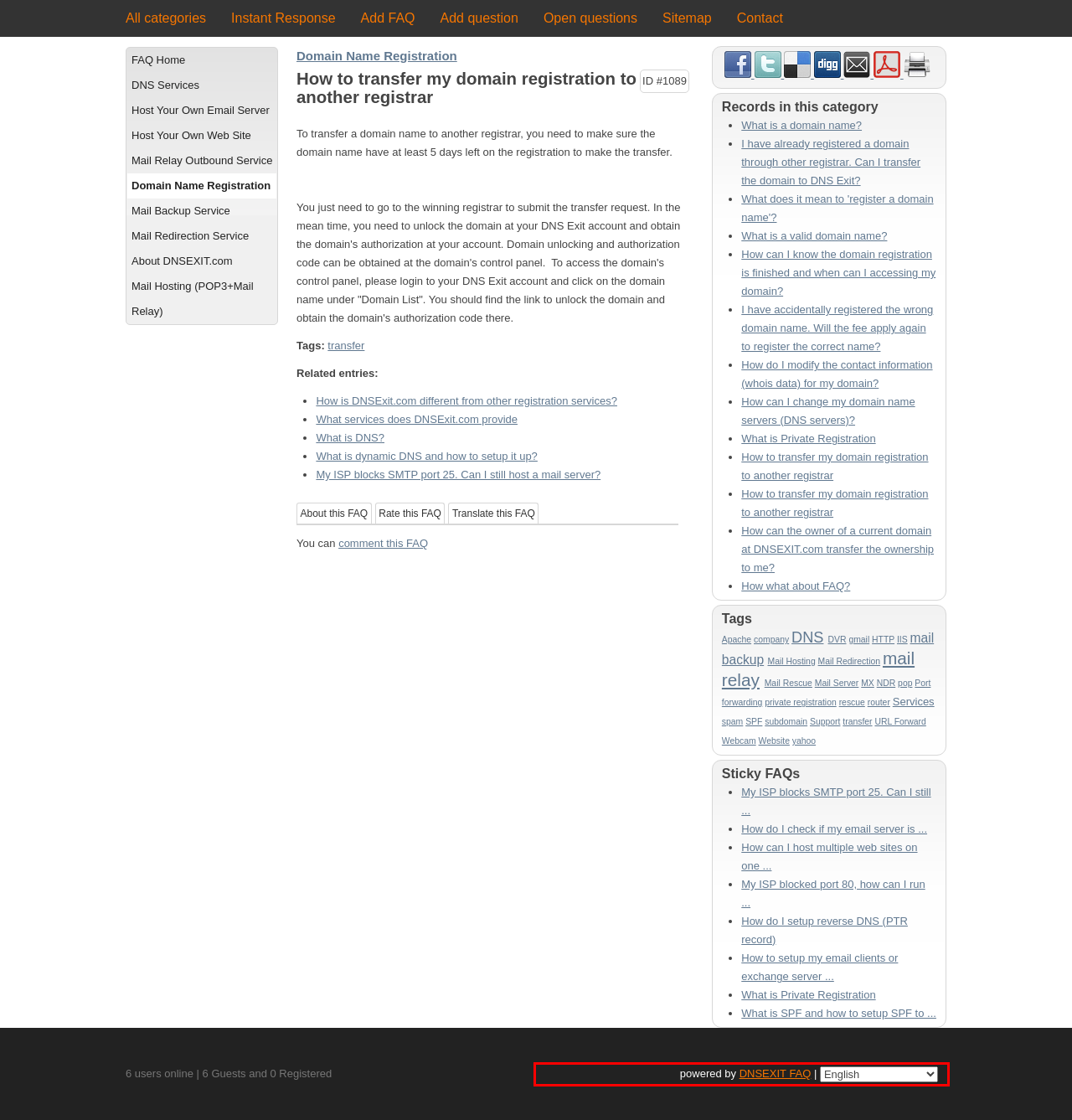Please extract the text content within the red bounding box on the webpage screenshot using OCR.

powered by DNSEXIT FAQ | Arabic Basque Bengali Brazilian Portuguese Chinese (Simplified) Chinese (Traditional) Czech Danish Dutch English Finnish French German Greek Hebrew Hindi Hungarian Indonesian Italian Japanese Korean Latvian Lithuanian Malay Norwegian Bokmål Persian Polish Portuguese Romanian Russian Serbian Slovak Slovenian Spanish Swedish Thai Turkish Ukrainian Vietnamese Welsh